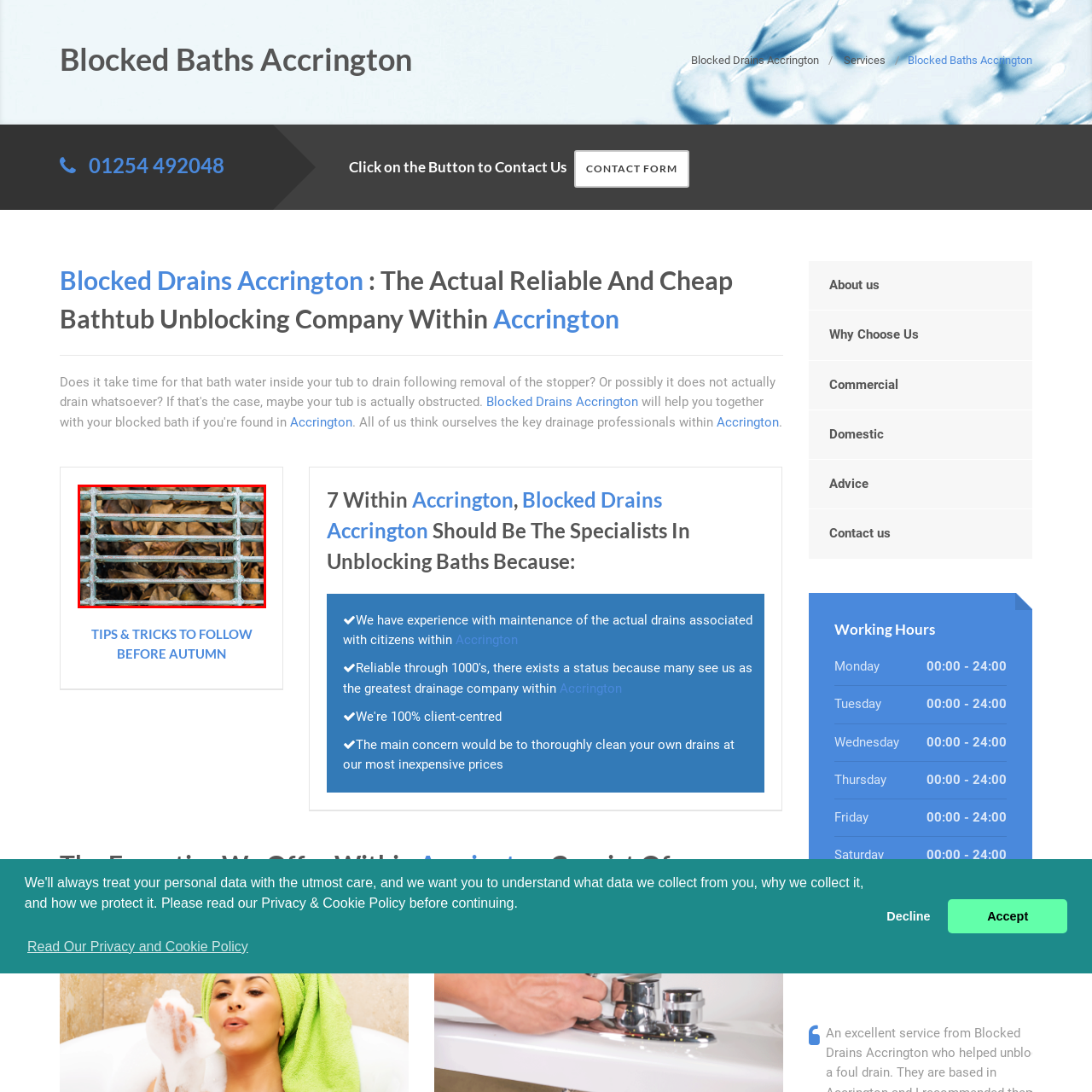Write a thorough description of the contents of the image marked by the red outline.

The image depicts a metal grate covering a drainage area, with a layer of dry, brown leaves visible beneath it. The grate's horizontal and vertical bars create a grid pattern, allowing a glimpse of the fallen leaves that have collected over time. This scene is a reminder of the seasonal change as foliage falls, potentially leading to blocked drains if not regularly cleared. Maintaining clear drainage is essential for preventing water build-up and ensuring proper flow, especially during autumn when leaves are abundant.